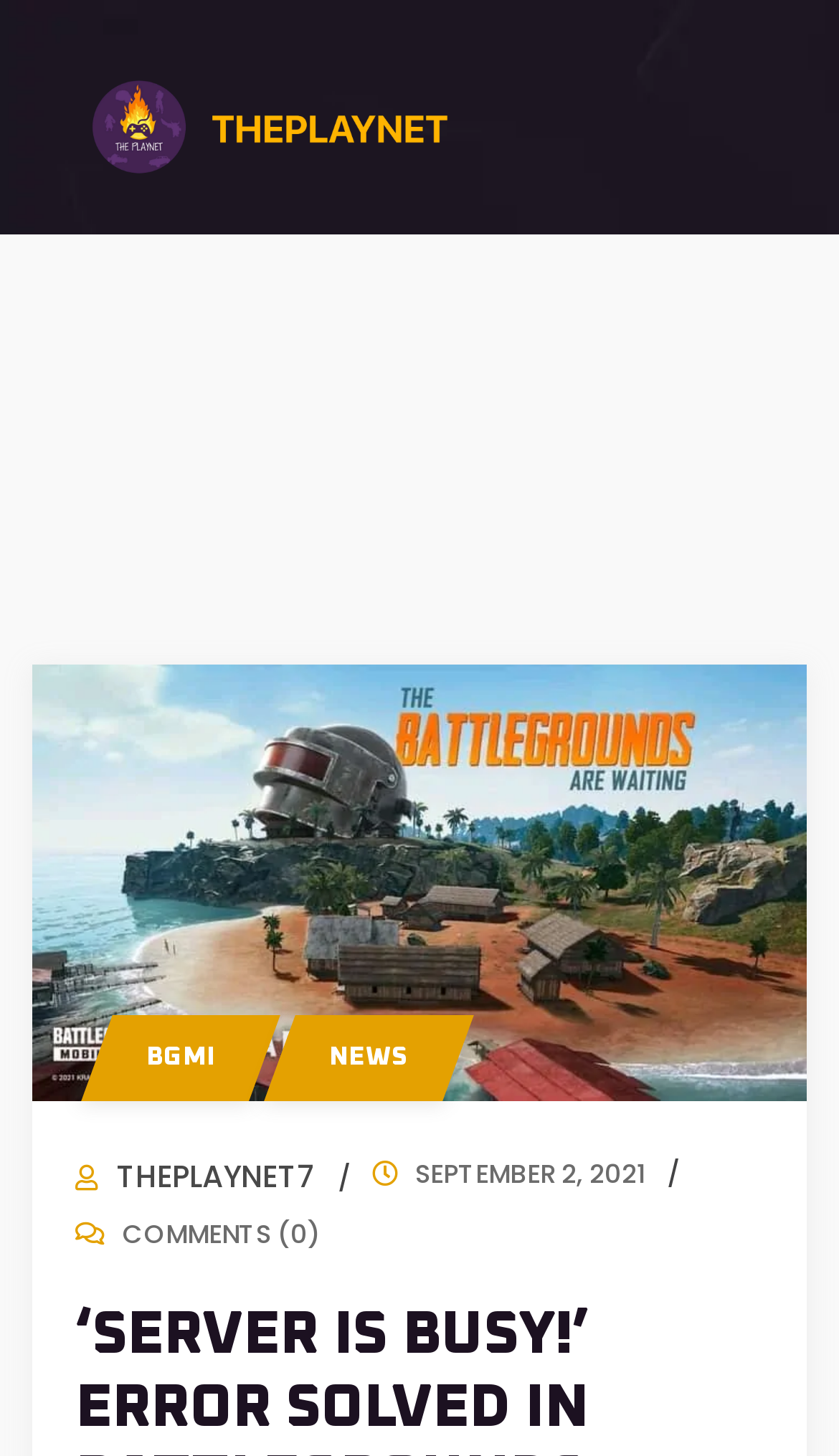Please answer the following question using a single word or phrase: 
What is the name of the website?

ThePlayNet